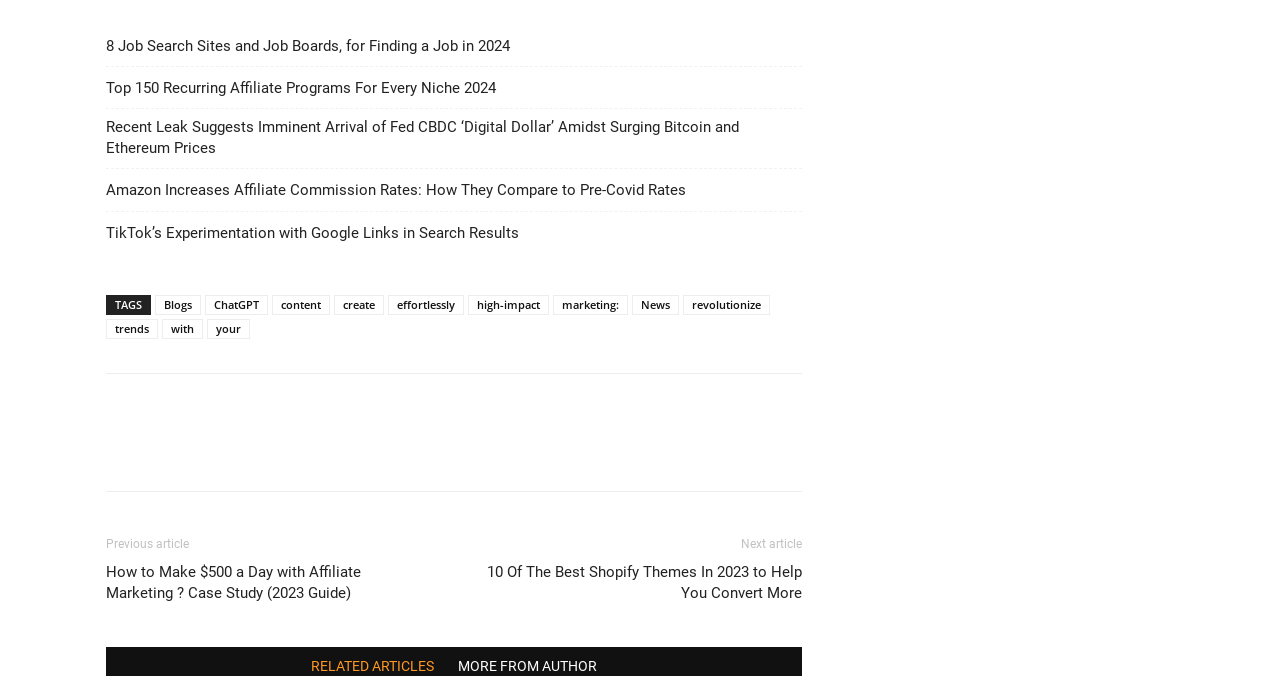Specify the bounding box coordinates of the element's region that should be clicked to achieve the following instruction: "Explore the top 150 recurring affiliate programs". The bounding box coordinates consist of four float numbers between 0 and 1, in the format [left, top, right, bottom].

[0.083, 0.116, 0.388, 0.147]